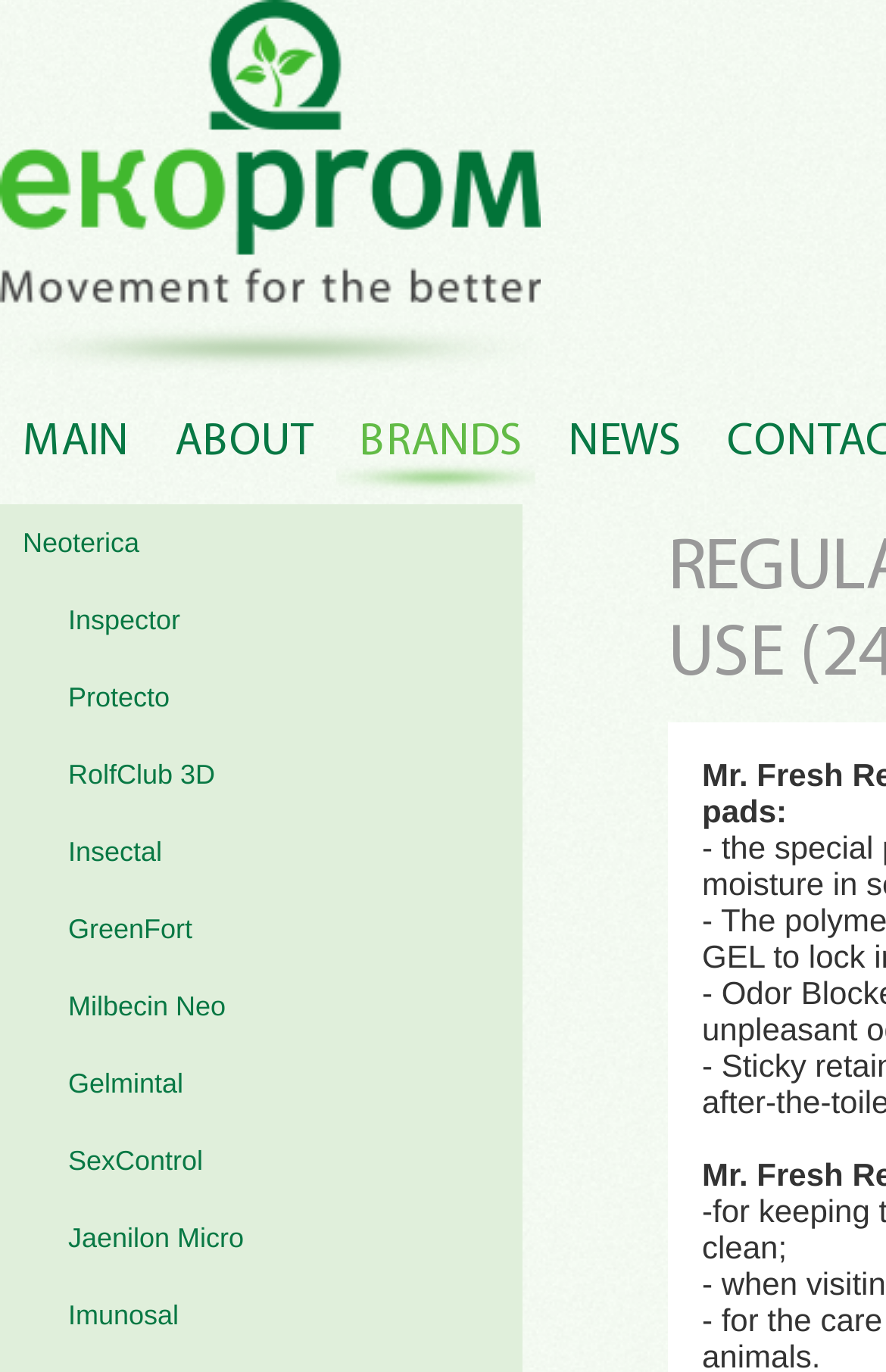Please indicate the bounding box coordinates of the element's region to be clicked to achieve the instruction: "learn about Neoterica". Provide the coordinates as four float numbers between 0 and 1, i.e., [left, top, right, bottom].

[0.0, 0.368, 0.59, 0.424]